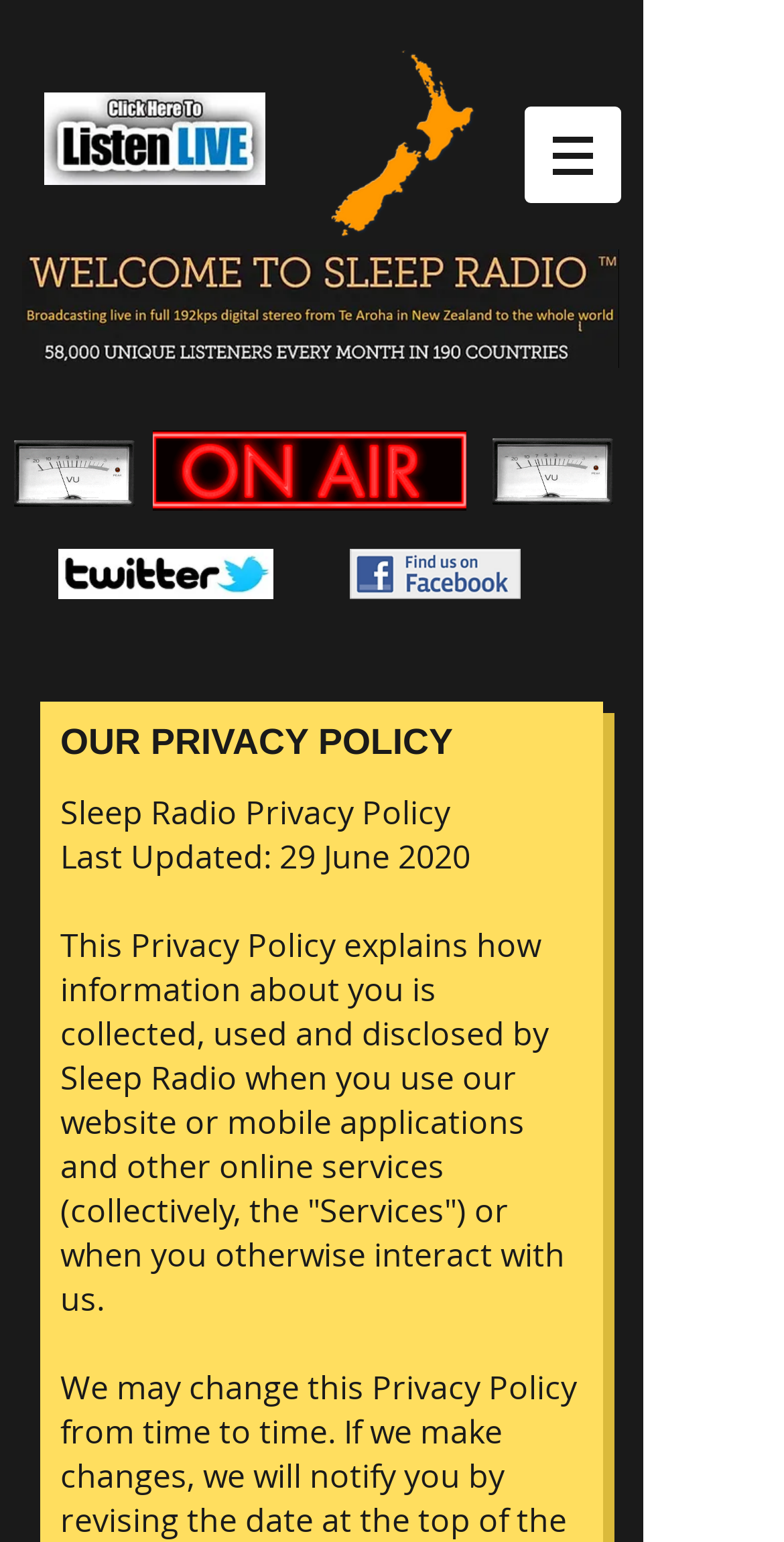What social media platform is linked?
Give a comprehensive and detailed explanation for the question.

I noticed that there are two links, one with the image 'twitter new.JPG' and another with the text 'Sleep Radio on Facebook', which suggests that Sleep Radio has a presence on both Twitter and Facebook.